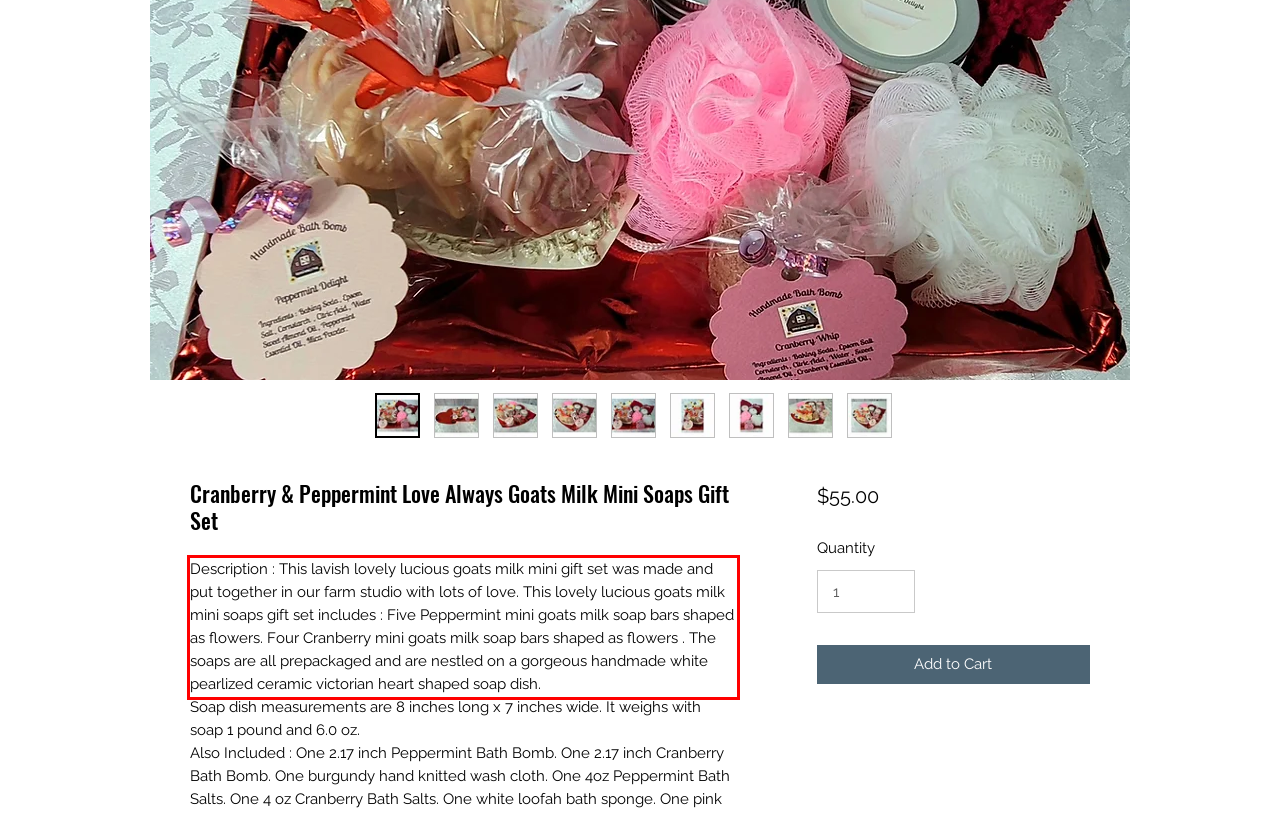Please identify and extract the text from the UI element that is surrounded by a red bounding box in the provided webpage screenshot.

Description : This lavish lovely lucious goats milk mini gift set was made and put together in our farm studio with lots of love. This lovely lucious goats milk mini soaps gift set includes : Five Peppermint mini goats milk soap bars shaped as flowers. Four Cranberry mini goats milk soap bars shaped as flowers . The soaps are all prepackaged and are nestled on a gorgeous handmade white pearlized ceramic victorian heart shaped soap dish.